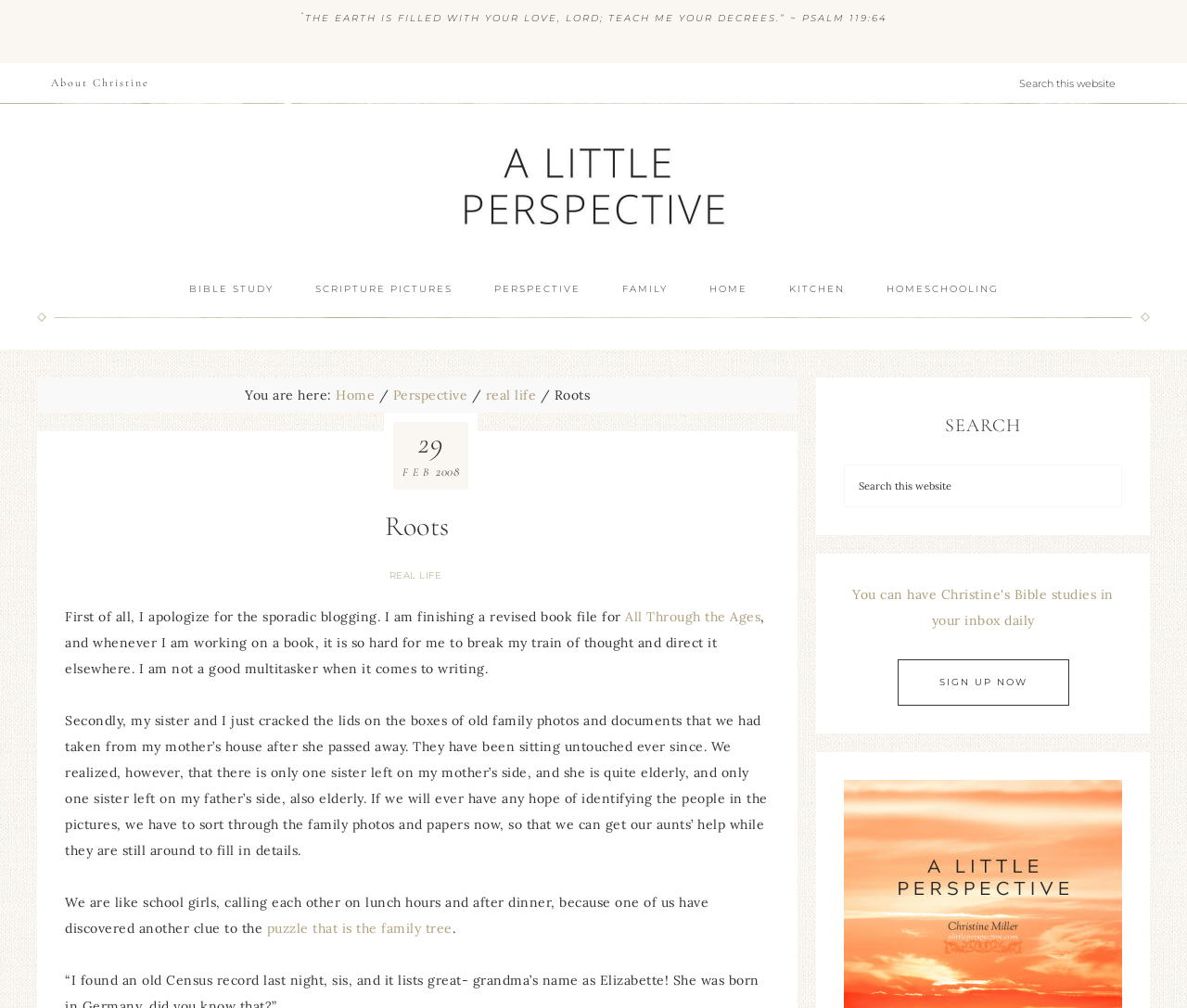Provide a thorough description of the webpage's content and layout.

The webpage is titled "Roots" and features a biblical quote at the top, "THE EARTH IS FILLED WITH YOUR LOVE, LORD; TEACH ME YOUR DECREES.” ~ PSALM 119:64. Below the quote, there is a main navigation menu with a link to "About Christine" and a search bar. 

The main content area is divided into two sections. On the left side, there is a secondary navigation menu with links to various categories such as "BIBLE STUDY", "SCRIPTURE PICTURES", "PERSPECTIVE", "FAMILY", "HOME", "KITCHEN", and "HOMESCHOOLING". Below the secondary navigation menu, there is a breadcrumb trail showing the current page's location, "Home > Perspective > real life > Roots".

On the right side, there is a heading "Roots" followed by a blog post. The blog post starts with an apology for sporadic blogging and explains that the author is finishing a revised book file. The post then shifts to the author's experience of sorting through old family photos and documents with their sister, trying to identify people in the pictures and learn more about their family tree.

Below the blog post, there is a search bar and a heading "SEARCH". Next to the search bar, there is a link to sign up for daily Bible studies via email.